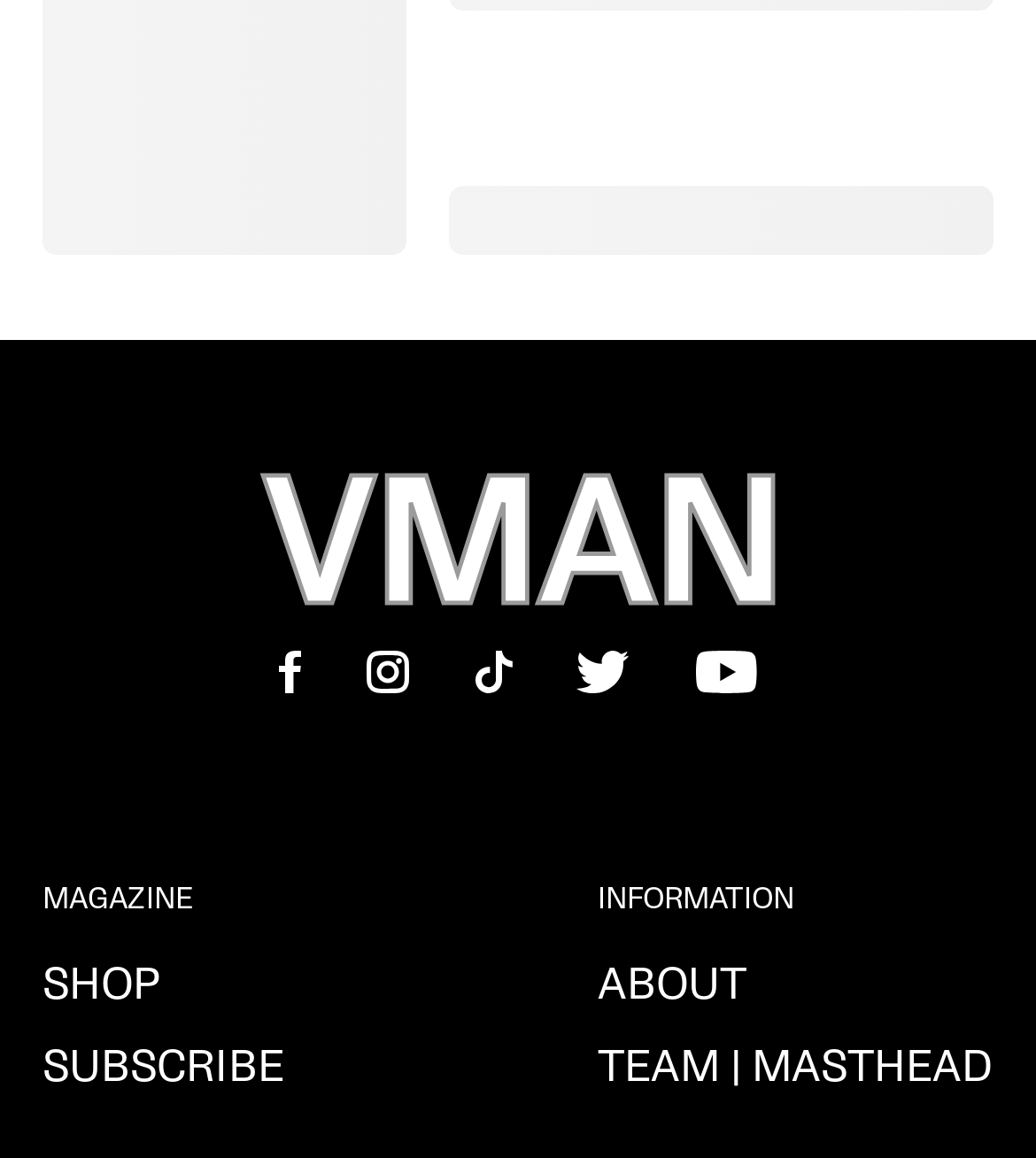Respond with a single word or phrase for the following question: 
What is the text next to the 'SHOP' link?

MAGAZINE